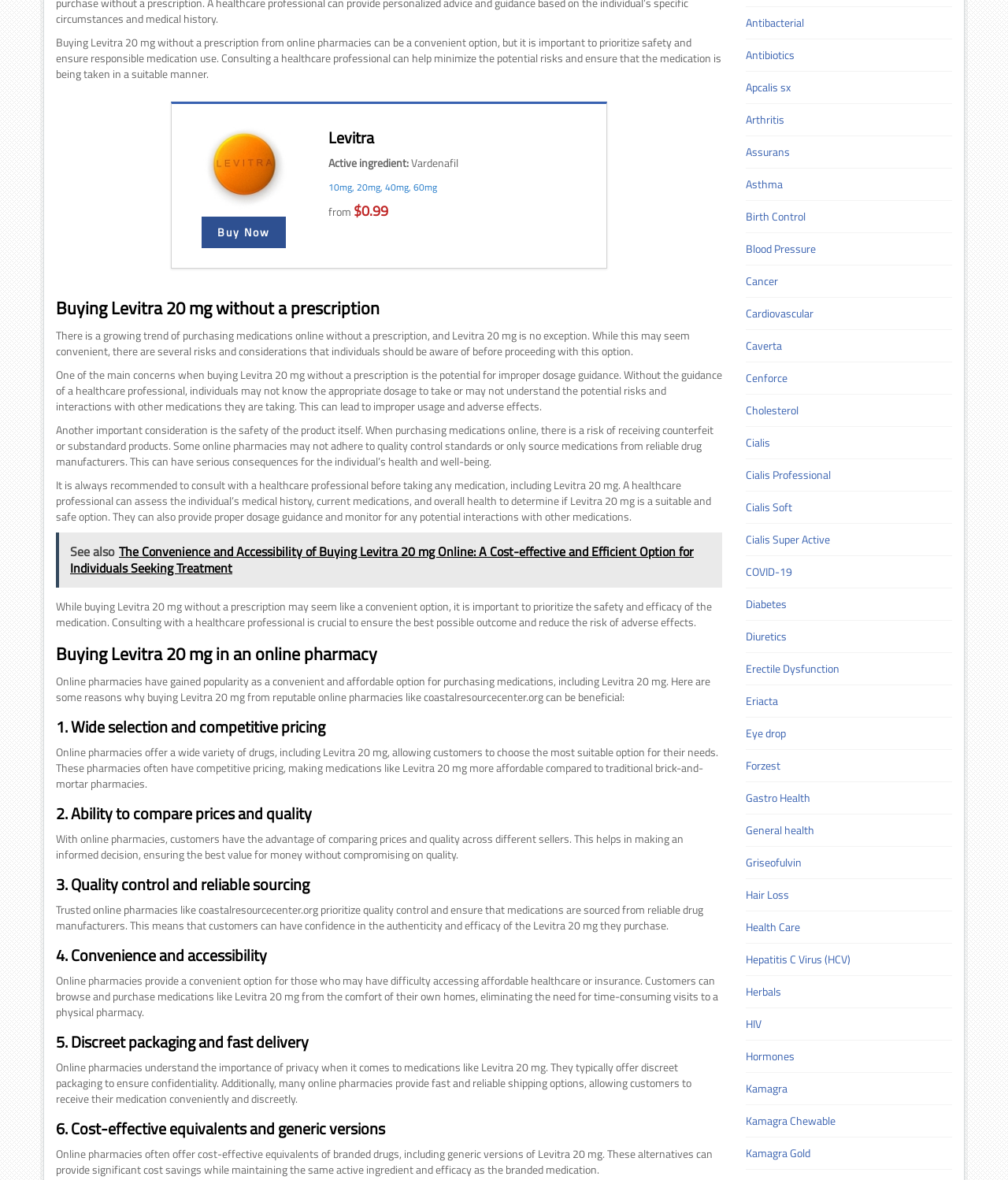How many reasons are there for buying Levitra 20 mg from reputable online pharmacies?
Give a single word or phrase as your answer by examining the image.

6